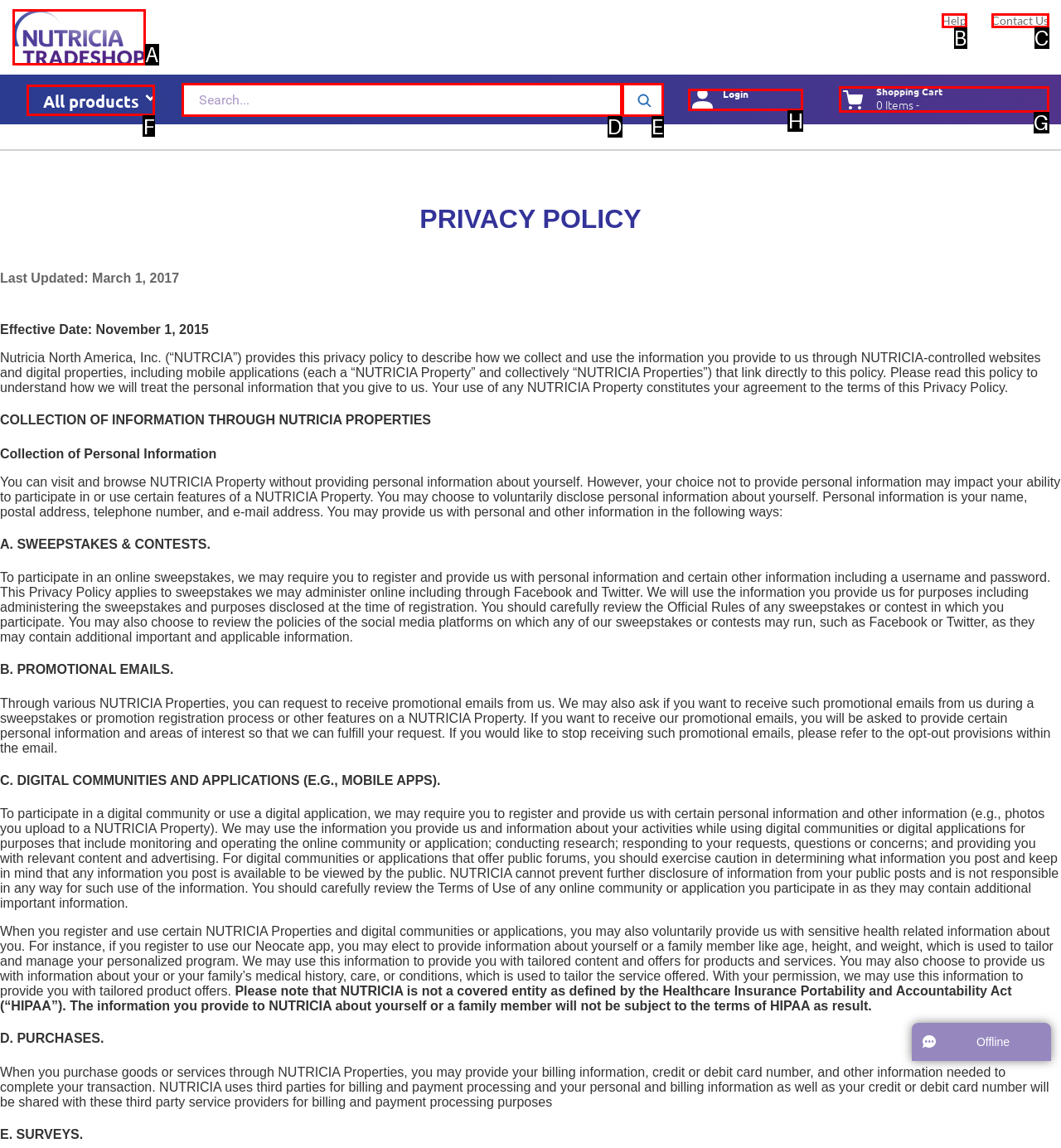Identify the HTML element to select in order to accomplish the following task: view categorías
Reply with the letter of the chosen option from the given choices directly.

None